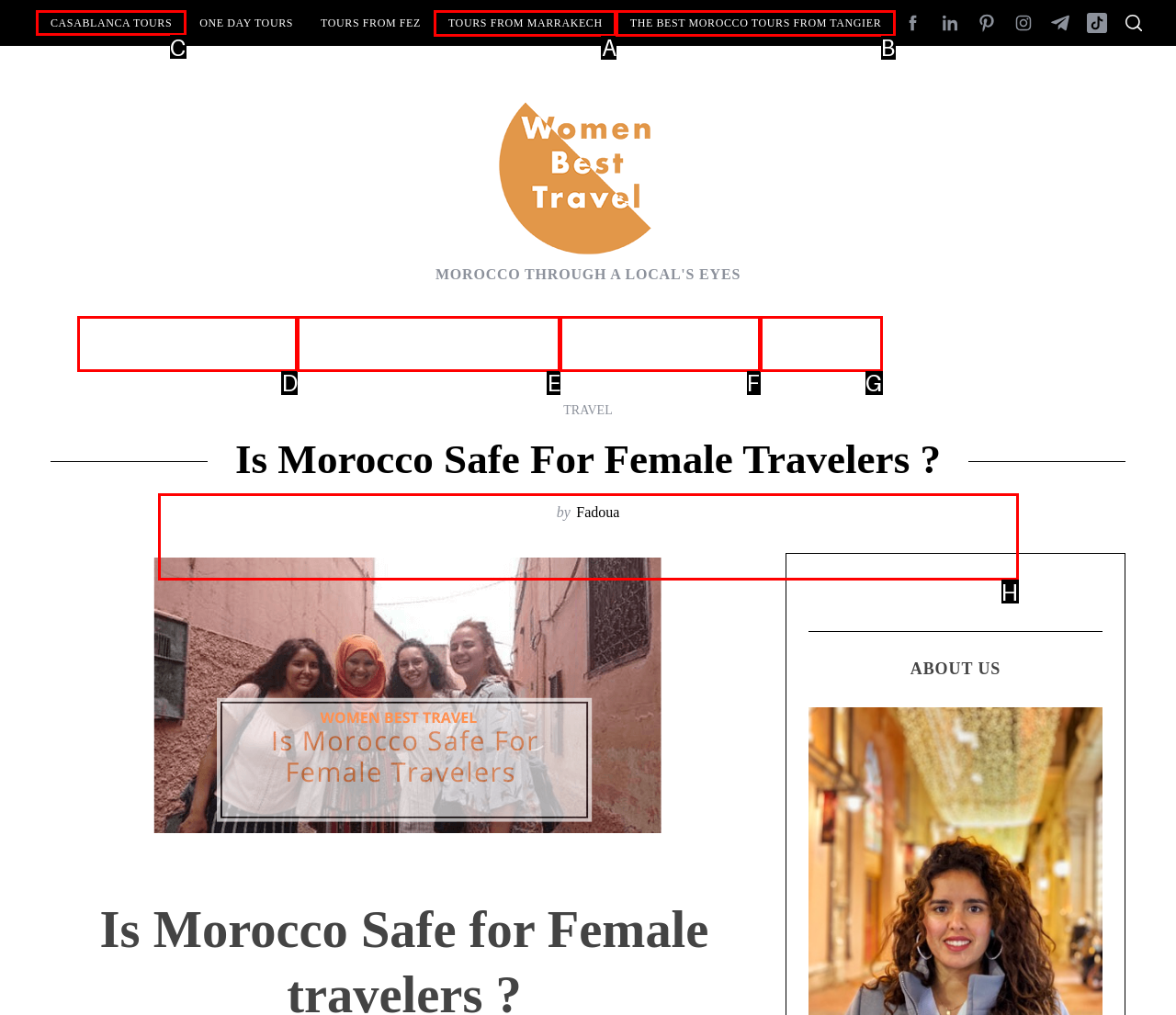Tell me which letter corresponds to the UI element that should be clicked to fulfill this instruction: Click on FINANCE
Answer using the letter of the chosen option directly.

None